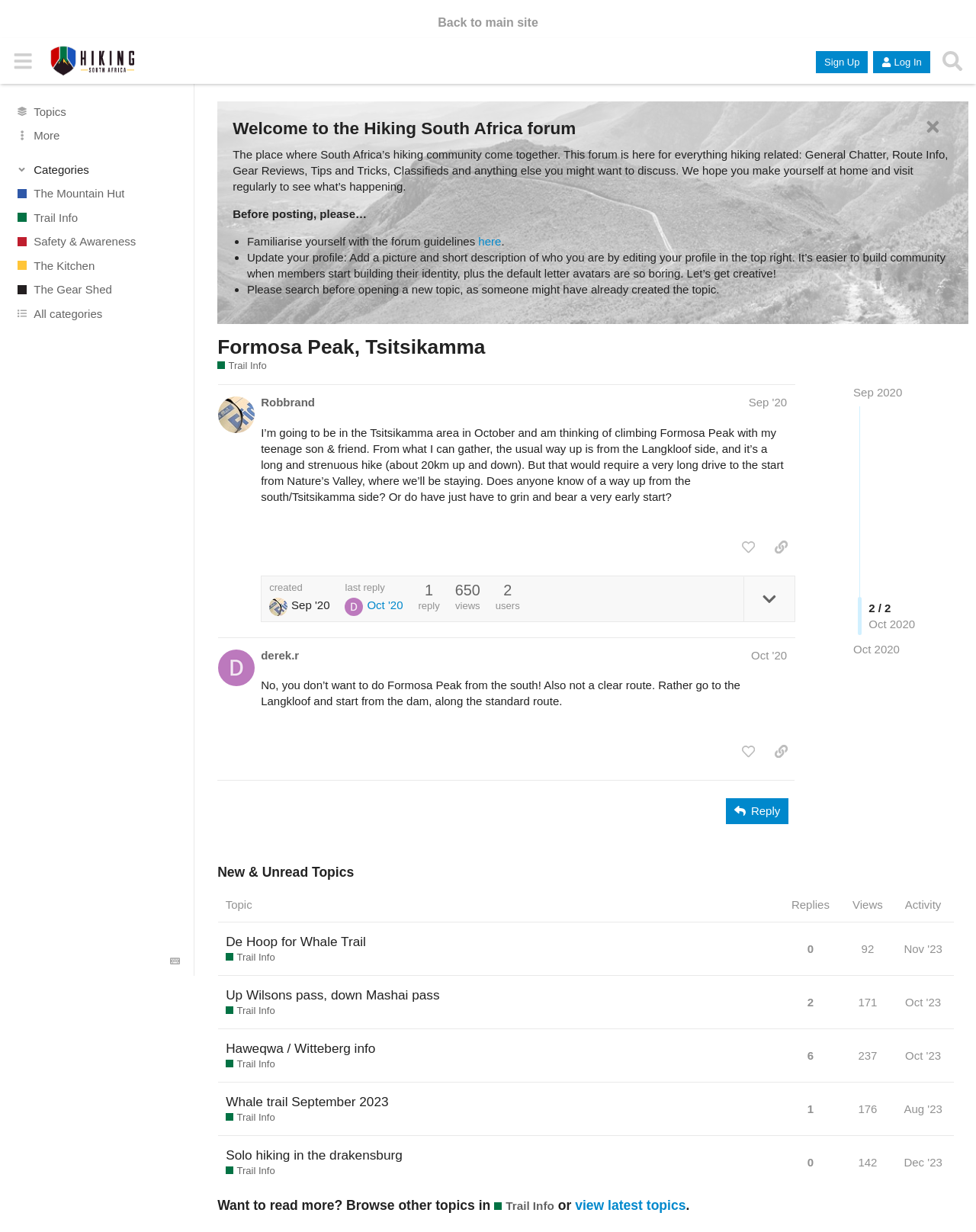Answer the following inquiry with a single word or phrase:
How many posts are there in the current topic?

2